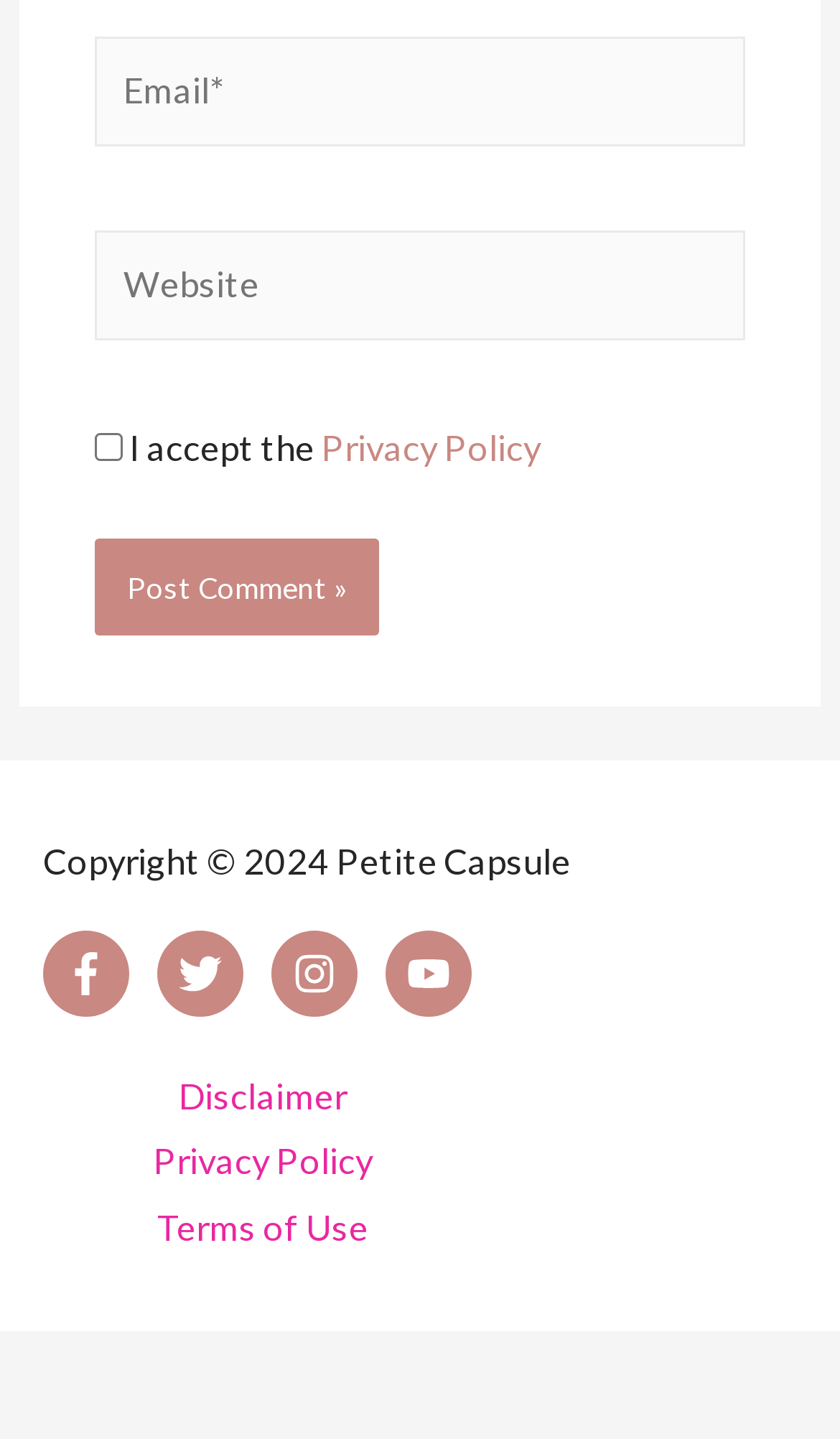Determine the bounding box coordinates for the UI element with the following description: "Disclaimer". The coordinates should be four float numbers between 0 and 1, represented as [left, top, right, bottom].

[0.213, 0.747, 0.413, 0.775]